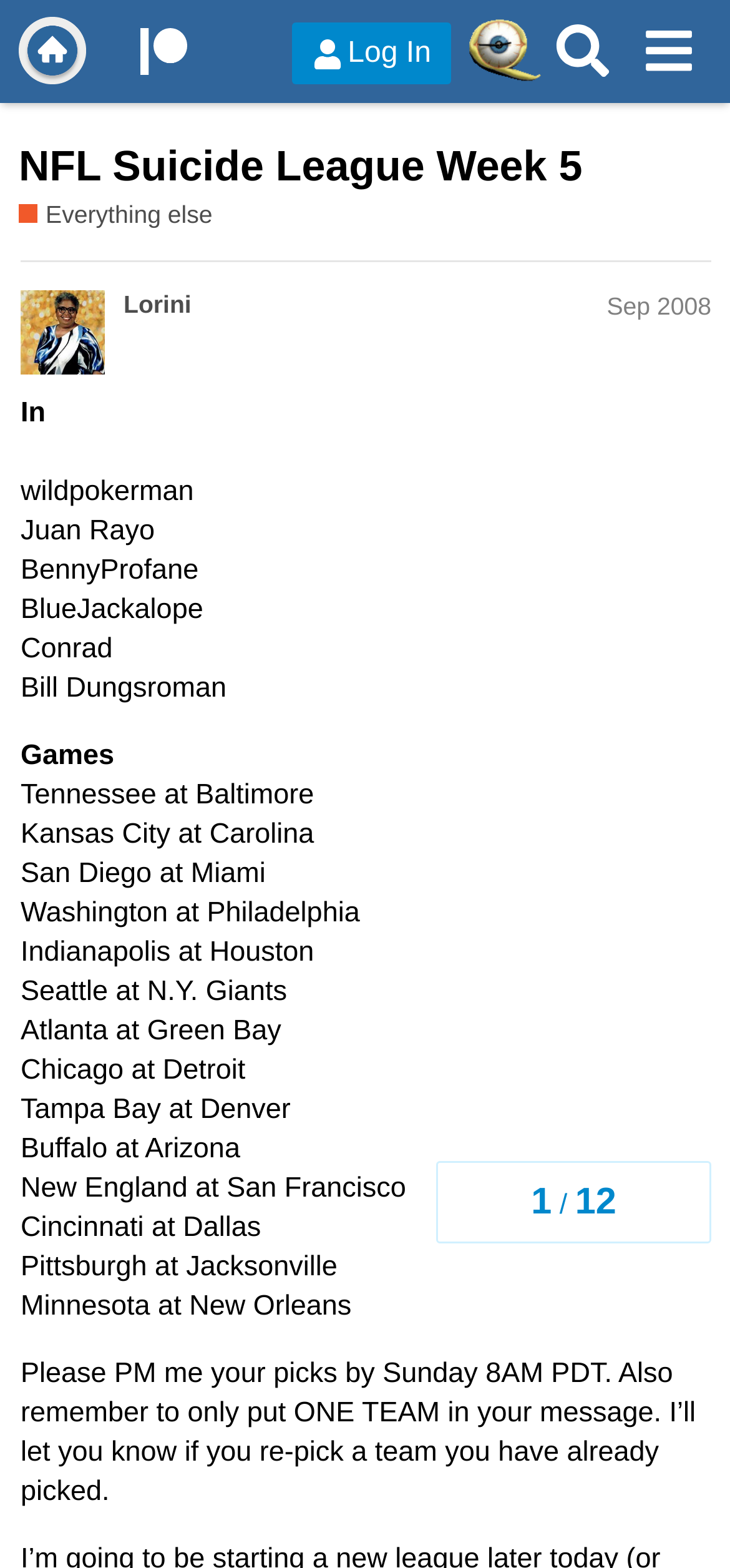Could you highlight the region that needs to be clicked to execute the instruction: "Click the 'Log In' button"?

[0.399, 0.015, 0.619, 0.054]